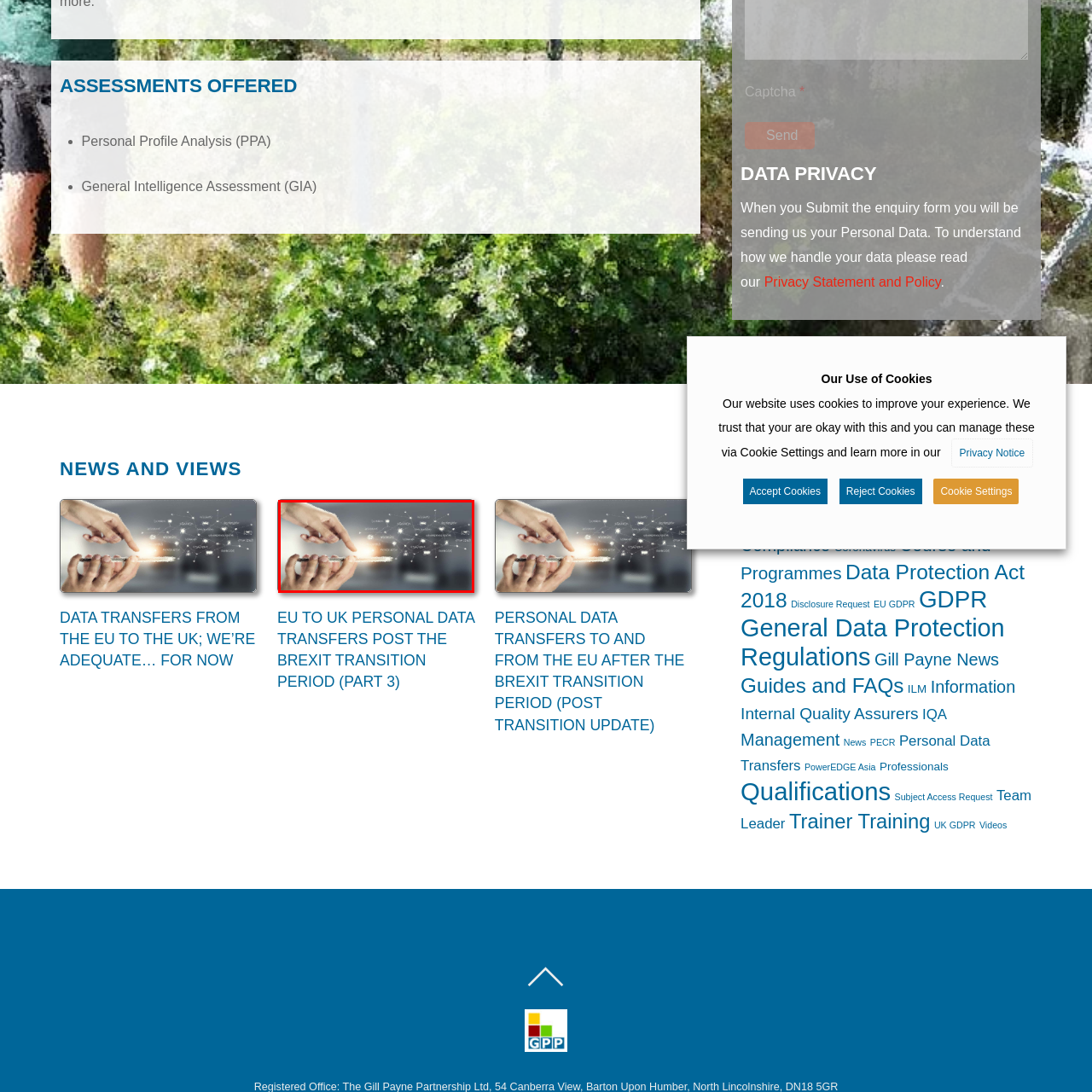Use the image within the highlighted red box to answer the following question with a single word or phrase:
Why is the background blurred in the image?

to focus attention